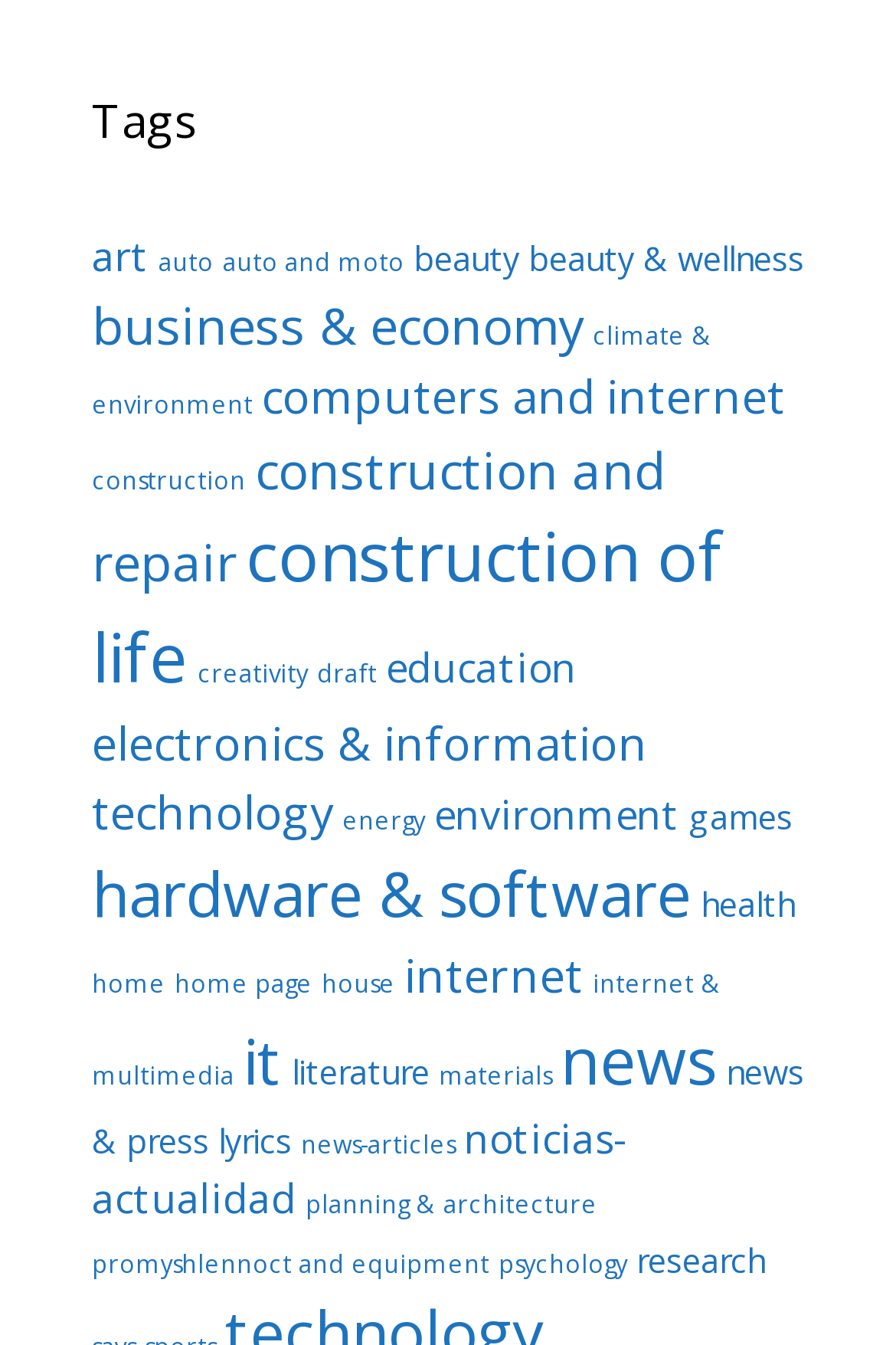How many categories are listed on this webpage?
Refer to the screenshot and respond with a concise word or phrase.

31